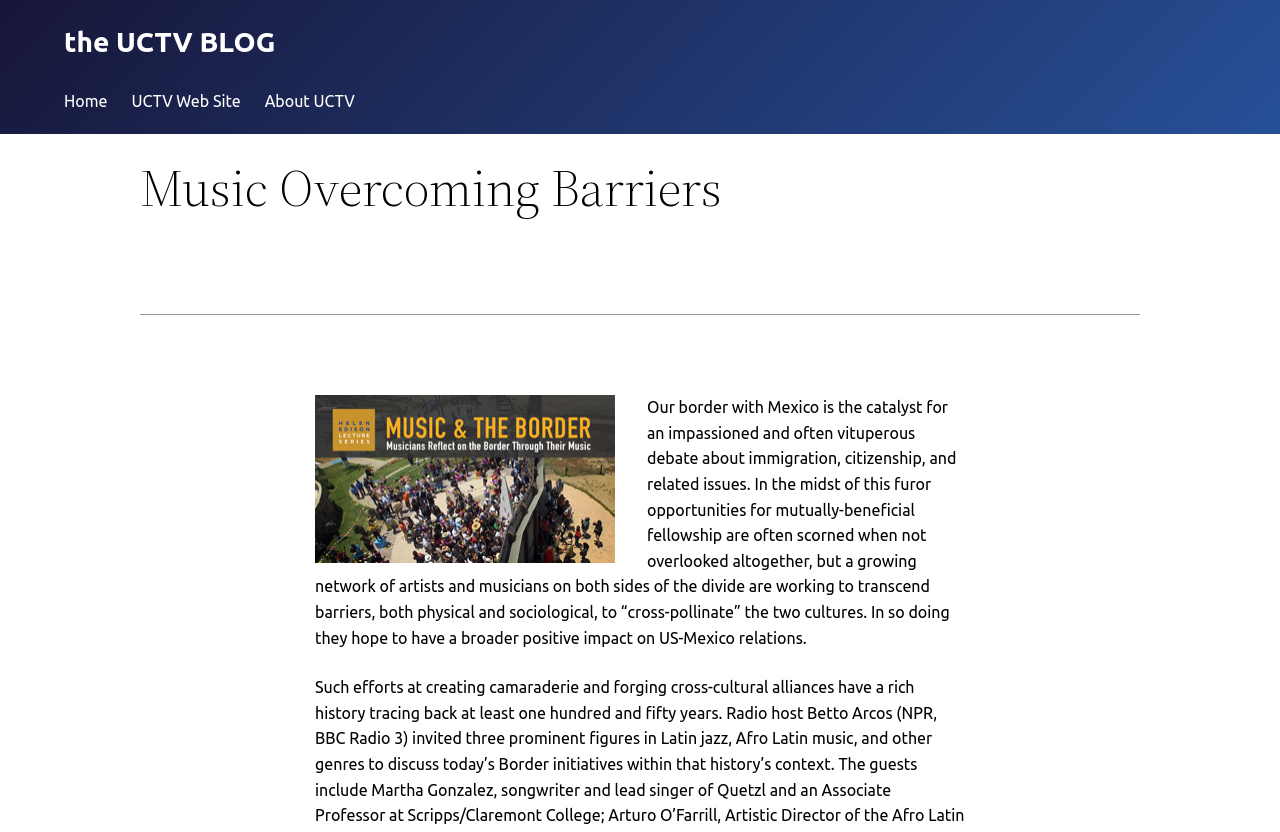Create an in-depth description of the webpage, covering main sections.

The webpage is about "Music Overcoming Barriers" and is part of the UCTV BLOG. At the top, there is a heading that displays the title "the UCTV BLOG". Below it, a menu is located, which contains three links: "Home", "UCTV Web Site", and "About UCTV". 

Further down, a prominent heading "Music Overcoming Barriers" is centered on the page. A horizontal separator line is placed below this heading, dividing the page into two sections. 

In the lower section, a large block of text is presented, which discusses how artists and musicians on both sides of the US-Mexico border are working together to overcome physical and sociological barriers, with the goal of positively impacting US-Mexico relations.